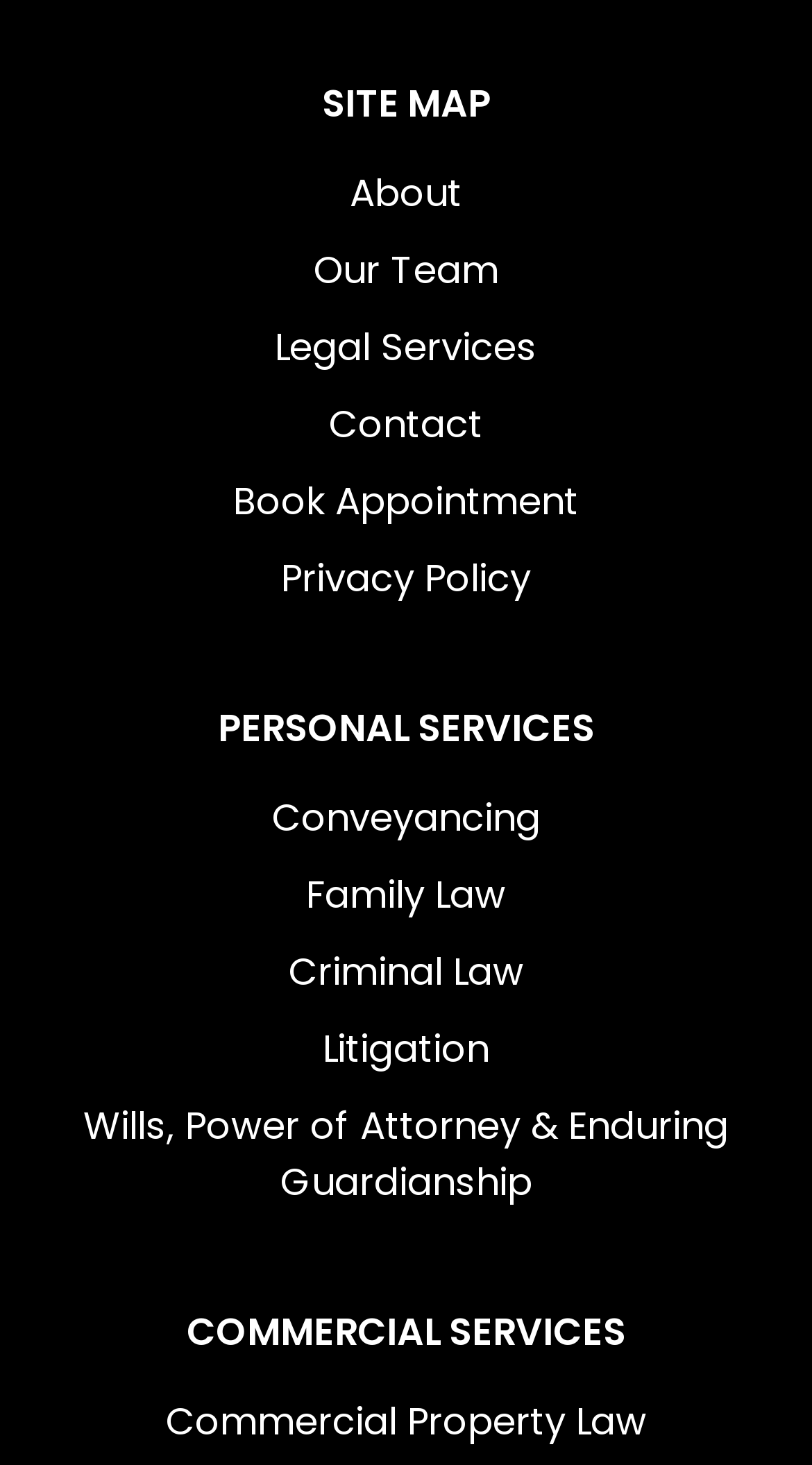How many headings are there on the webpage?
Look at the webpage screenshot and answer the question with a detailed explanation.

By analyzing the webpage, I can see three headings: 'SITE MAP', 'PERSONAL SERVICES', and 'COMMERCIAL SERVICES', each with its own set of links and subheadings.